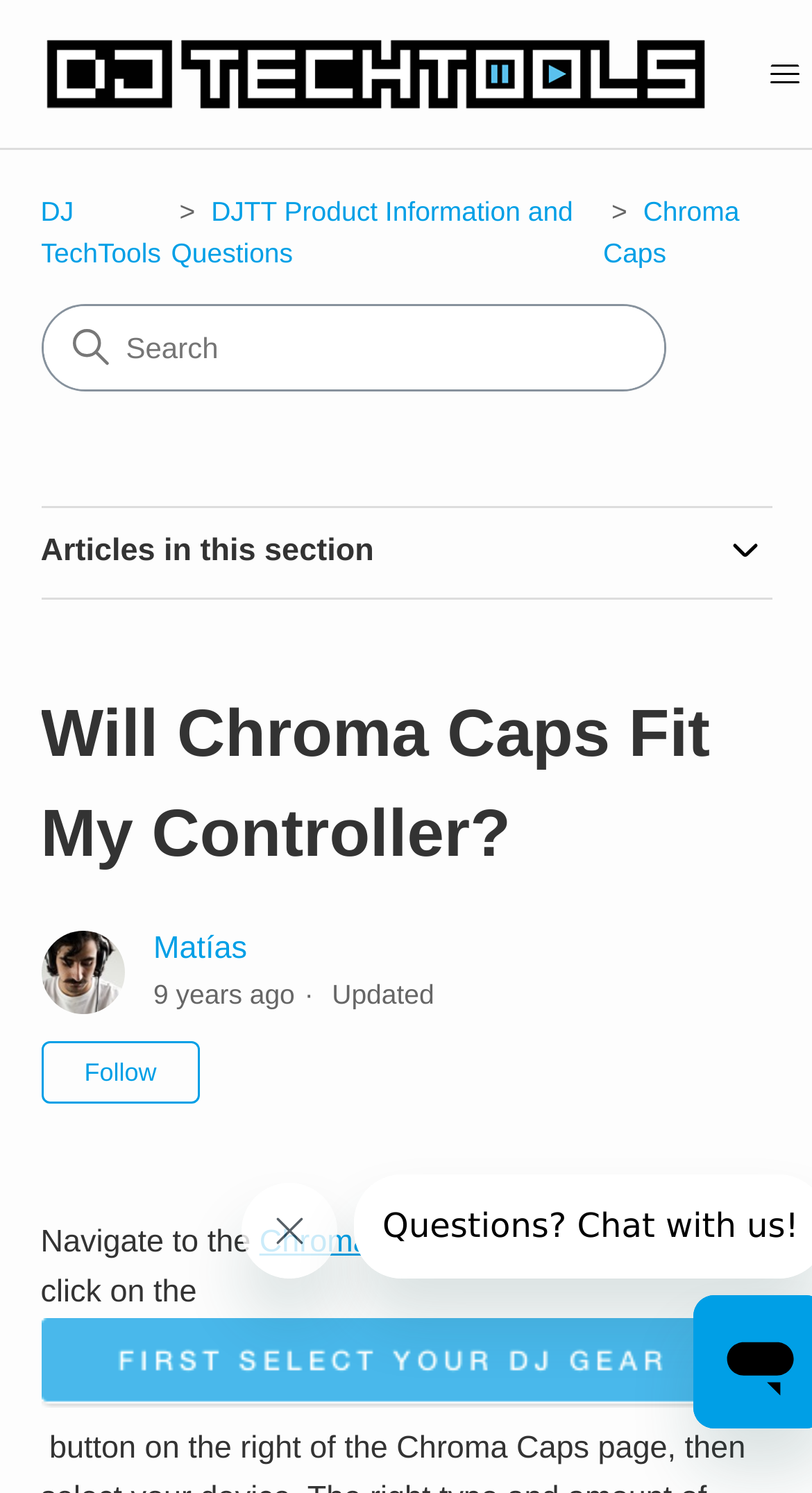Please locate the bounding box coordinates of the element that should be clicked to complete the given instruction: "Follow the article".

[0.05, 0.697, 0.247, 0.739]